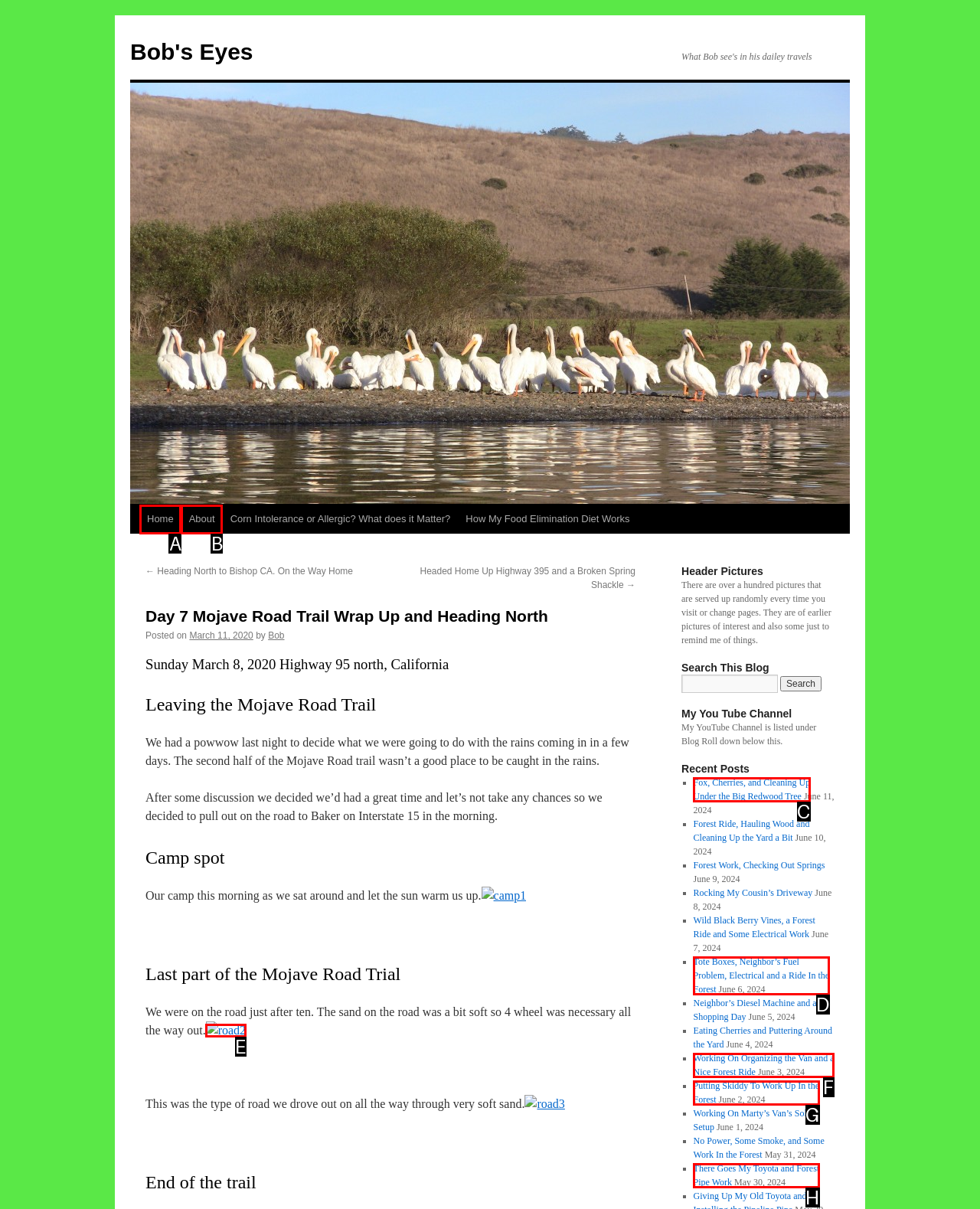Identify the letter of the UI element that corresponds to: About
Respond with the letter of the option directly.

B